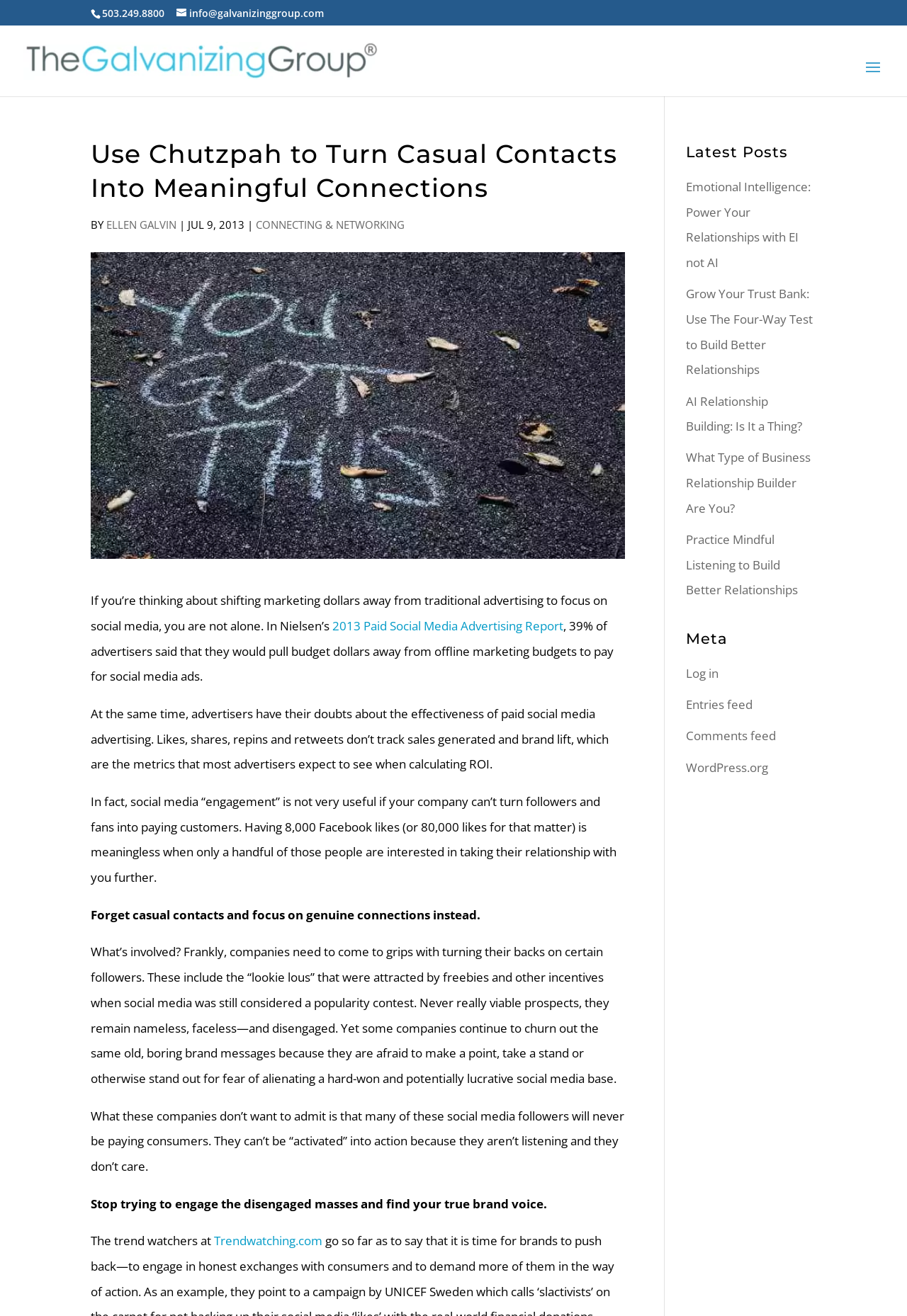Find the UI element described as: "business management" and predict its bounding box coordinates. Ensure the coordinates are four float numbers between 0 and 1, [left, top, right, bottom].

None